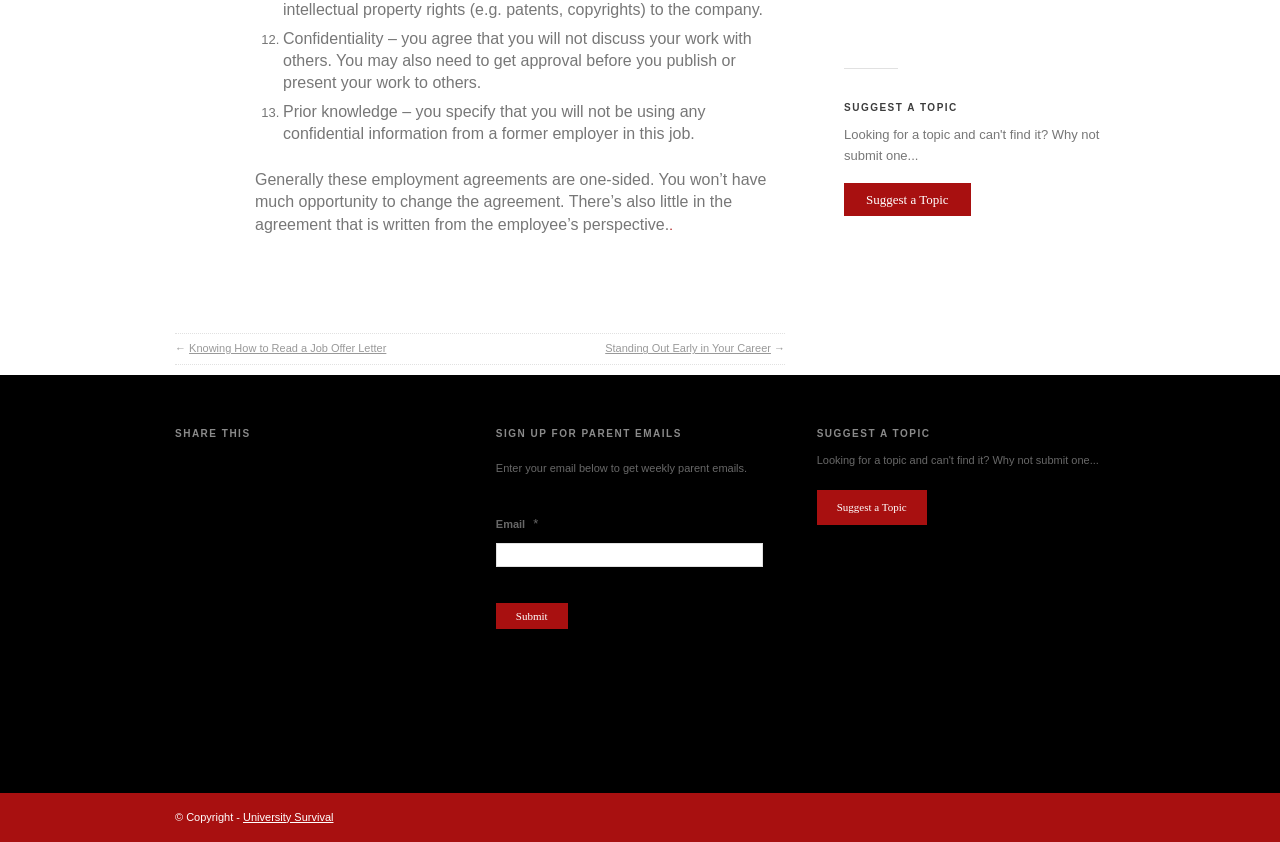Determine the bounding box coordinates of the section to be clicked to follow the instruction: "Click the submit button". The coordinates should be given as four float numbers between 0 and 1, formatted as [left, top, right, bottom].

[0.387, 0.716, 0.443, 0.747]